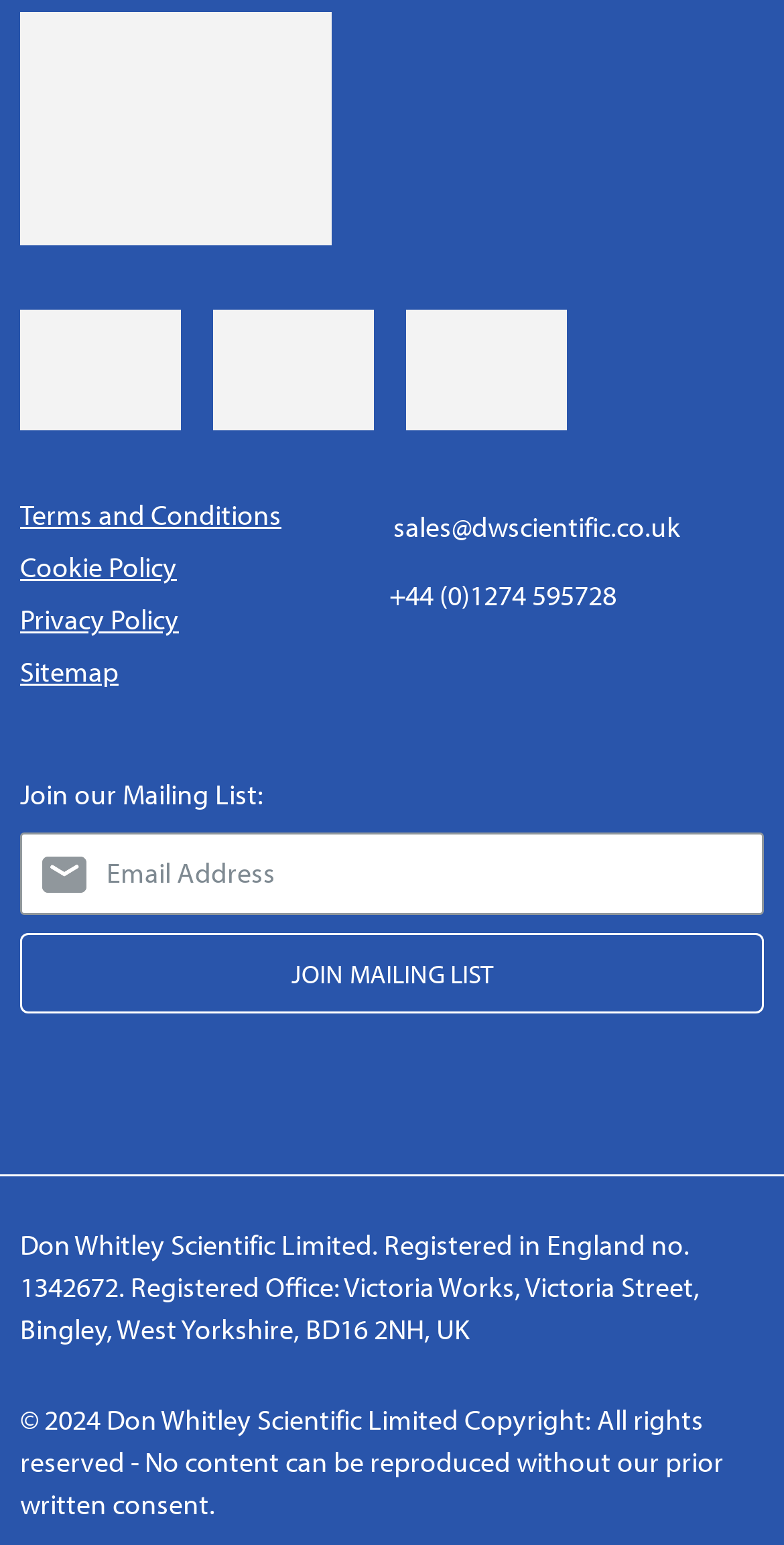Please determine the bounding box coordinates for the element that should be clicked to follow these instructions: "Click on the company logo".

[0.026, 0.008, 0.423, 0.159]